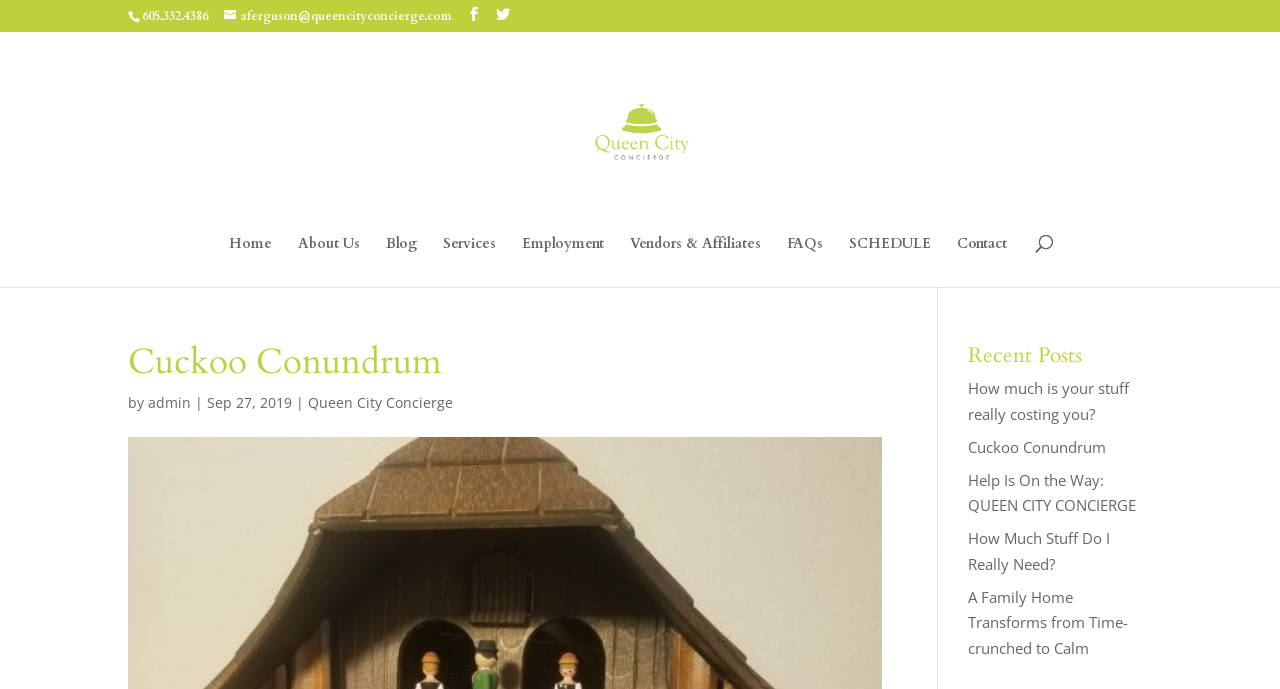How many links are there in the main navigation menu?
Based on the image, respond with a single word or phrase.

8